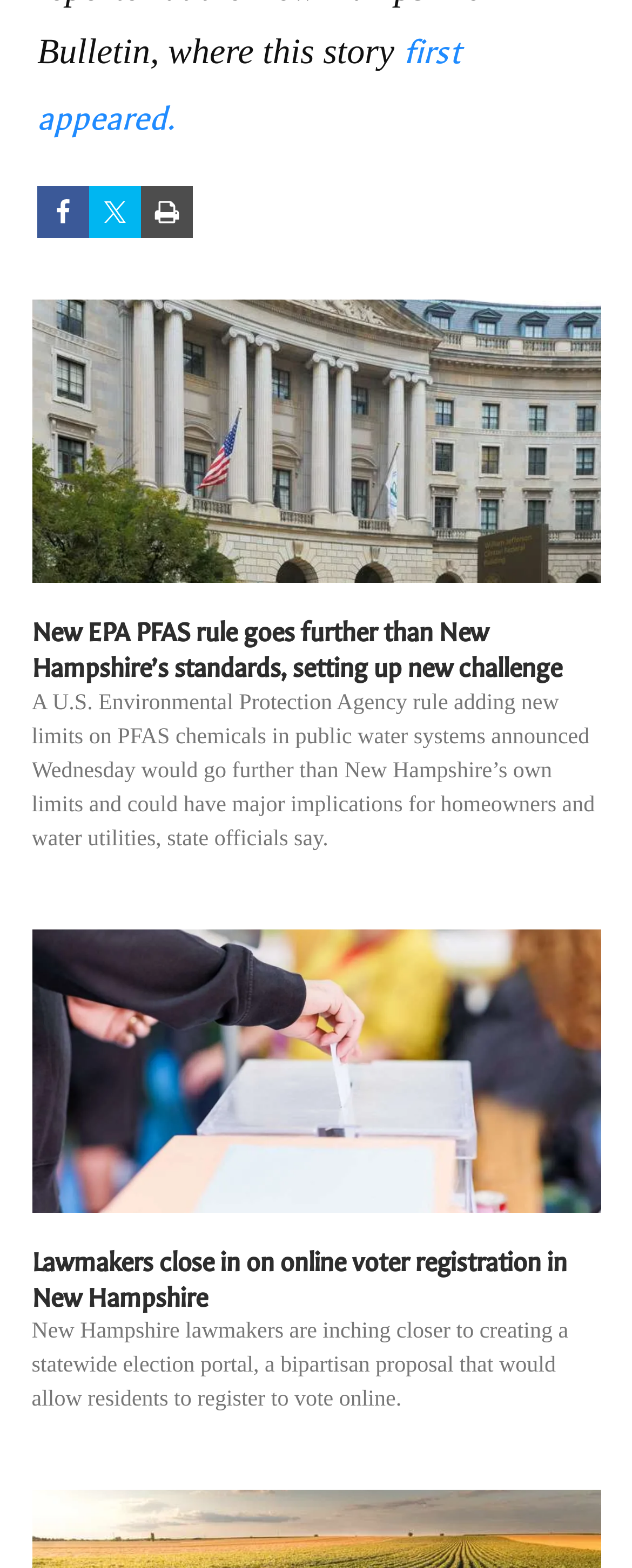Respond with a single word or phrase:
What is the purpose of the link 'Print this Page'?

To print the page